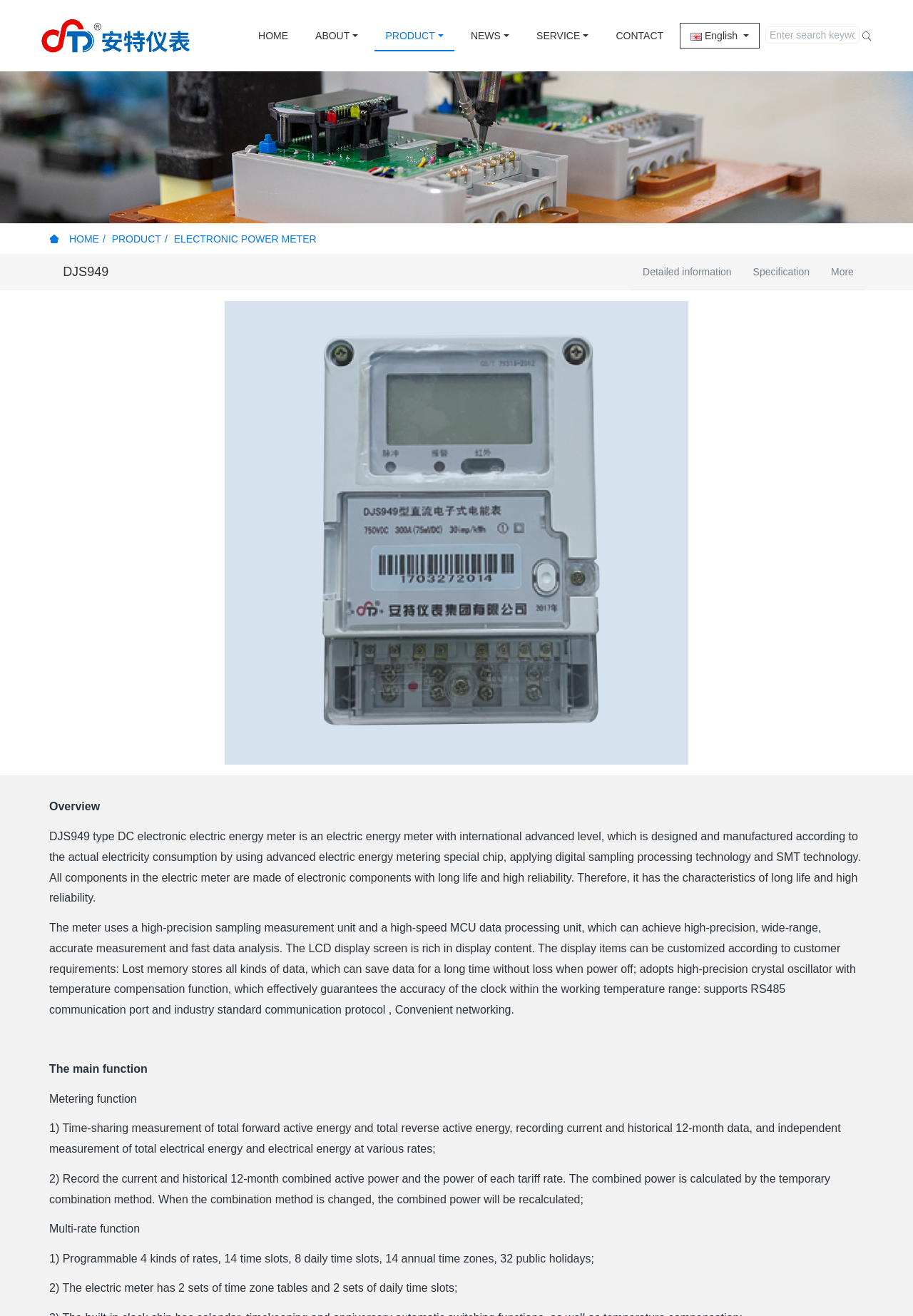Locate the bounding box coordinates of the area you need to click to fulfill this instruction: 'Search for keywords'. The coordinates must be in the form of four float numbers ranging from 0 to 1: [left, top, right, bottom].

[0.838, 0.02, 0.957, 0.034]